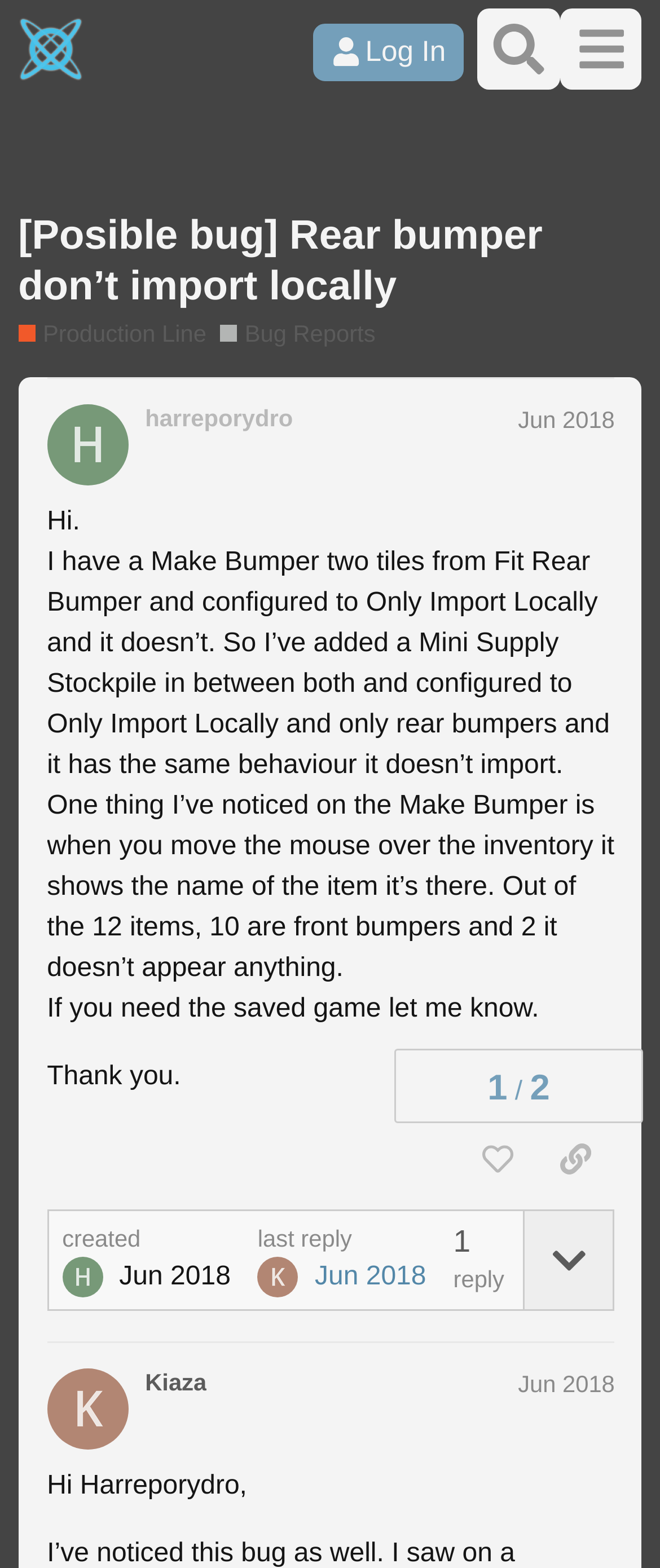Respond with a single word or phrase for the following question: 
What is the name of the game mentioned on the webpage?

Production Line